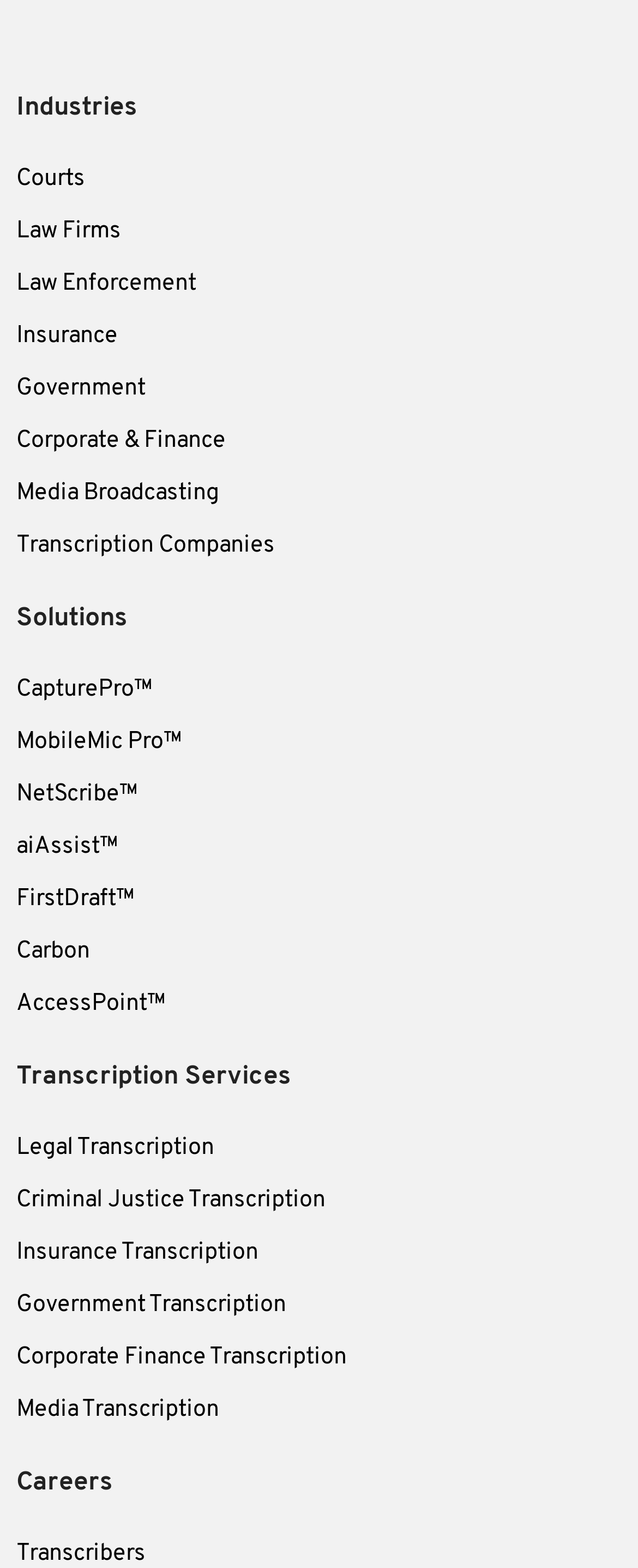Can you show the bounding box coordinates of the region to click on to complete the task described in the instruction: "Click on Courts"?

[0.026, 0.098, 0.974, 0.132]